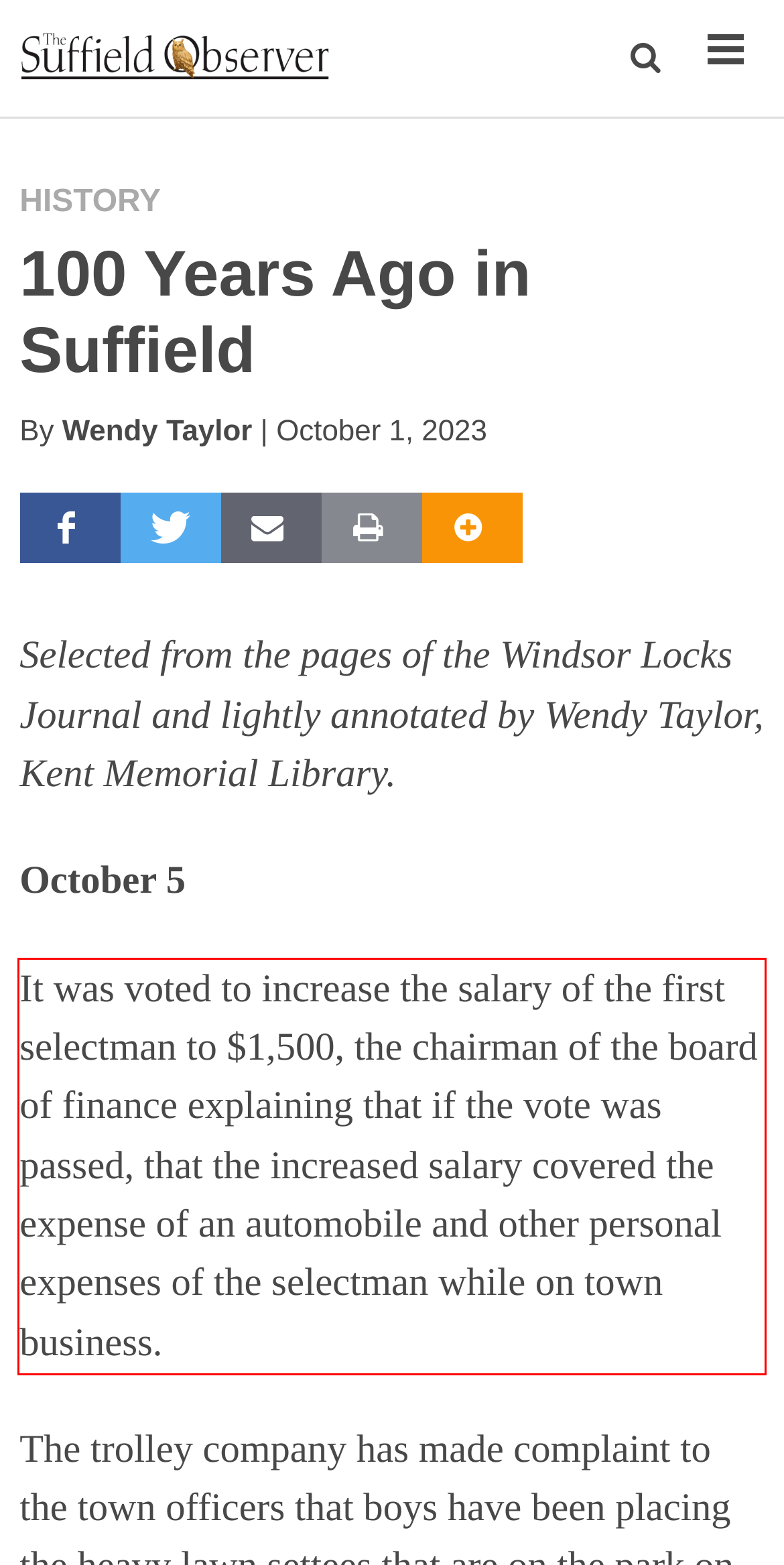You have a screenshot of a webpage, and there is a red bounding box around a UI element. Utilize OCR to extract the text within this red bounding box.

It was voted to increase the salary of the first selectman to $1,500, the chairman of the board of finance explaining that if the vote was passed, that the increased salary covered the expense of an automobile and other personal expenses of the selectman while on town business.